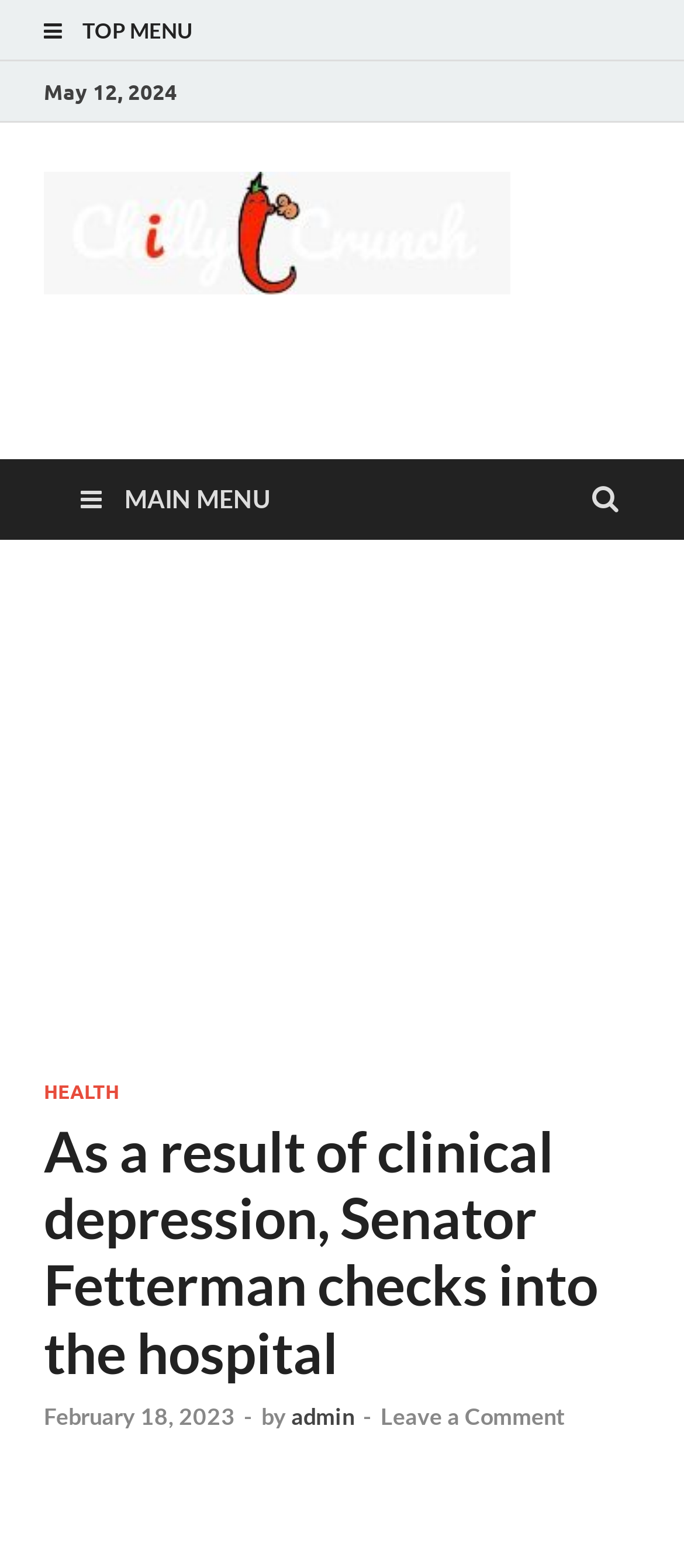Answer the following query with a single word or phrase:
What is the date of the article?

February 18, 2023